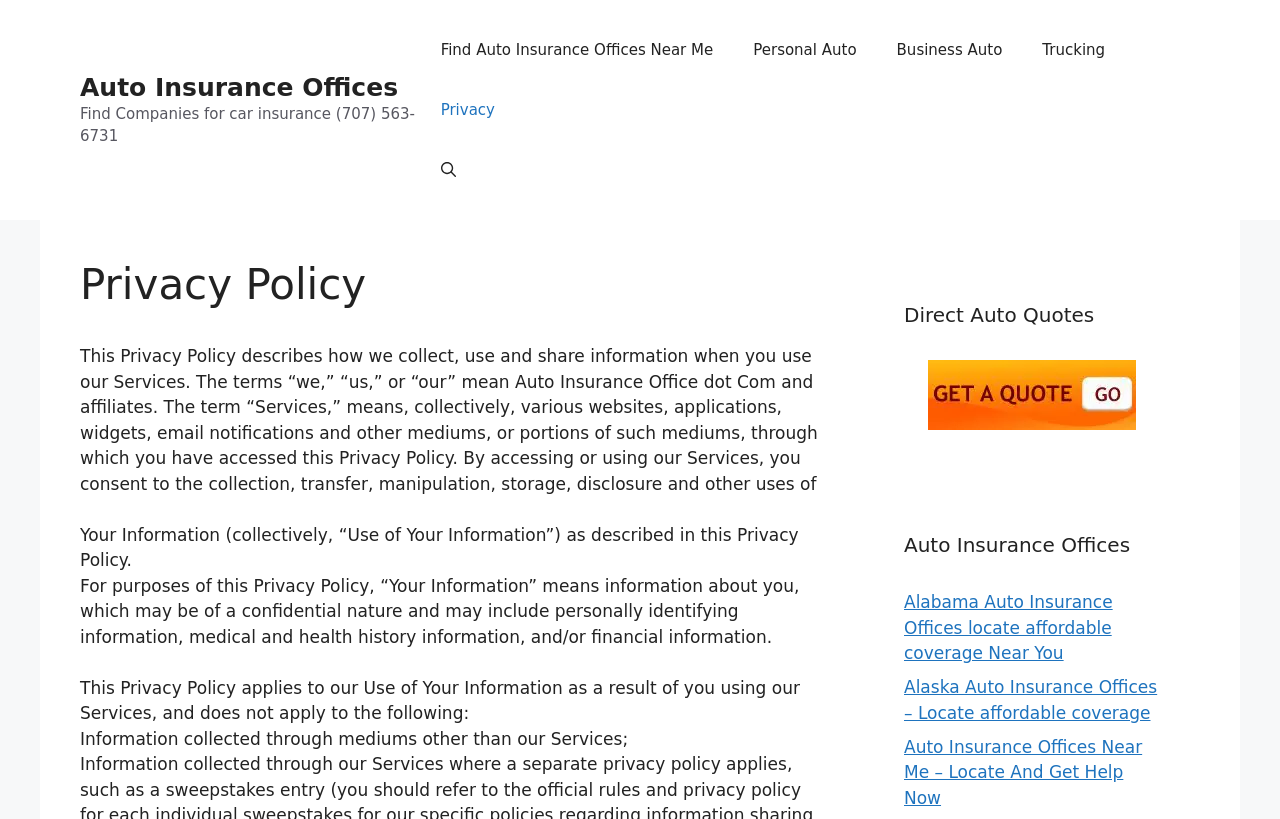What is the 'Privacy Policy' about?
Please provide a comprehensive answer based on the contents of the image.

The 'Privacy Policy' describes how the website collects, uses, and shares information when users access their Services, and explains what information is collected and how it is used.